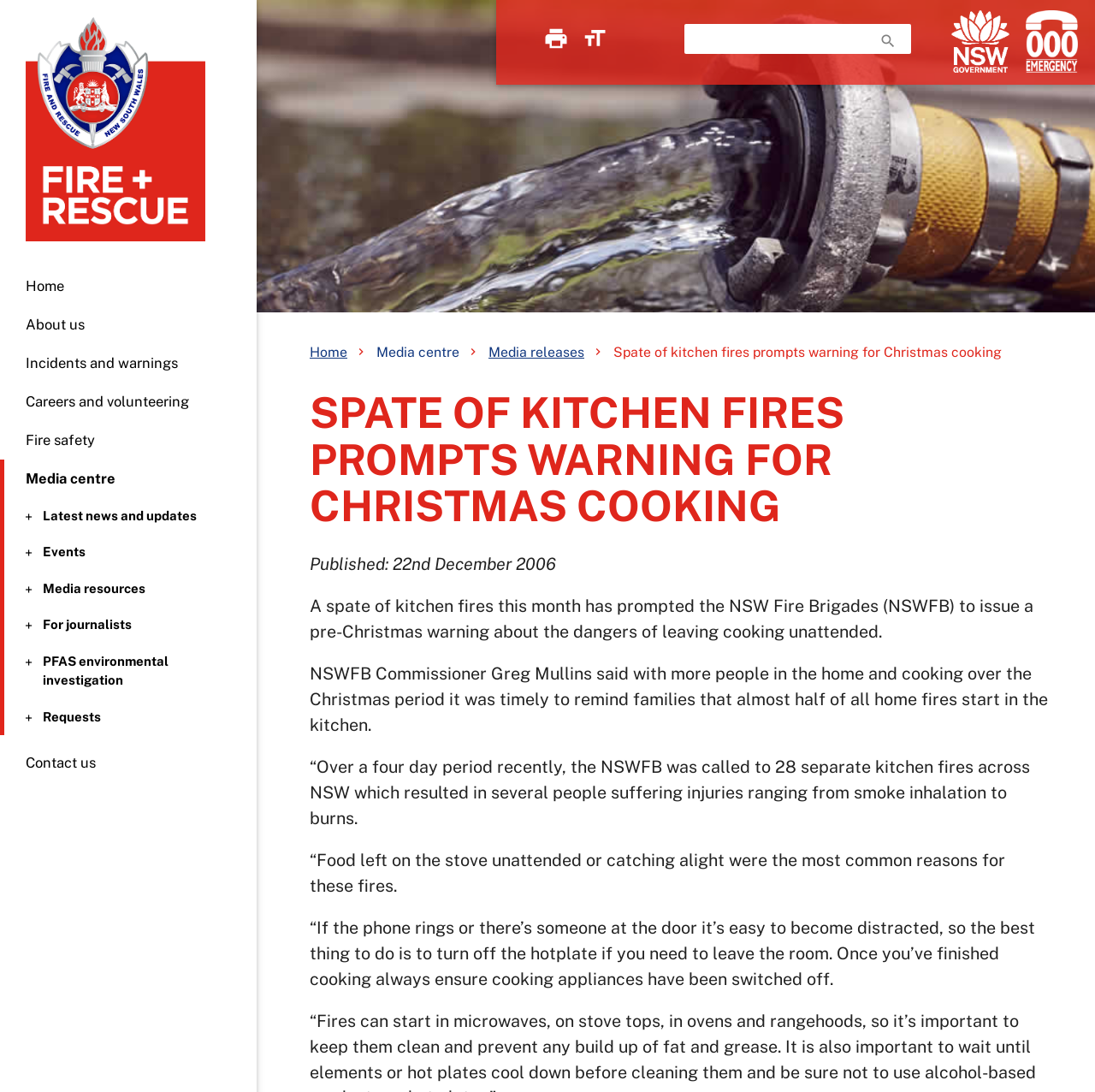Please give a one-word or short phrase response to the following question: 
How many kitchen fires did the NSWFB respond to recently?

28